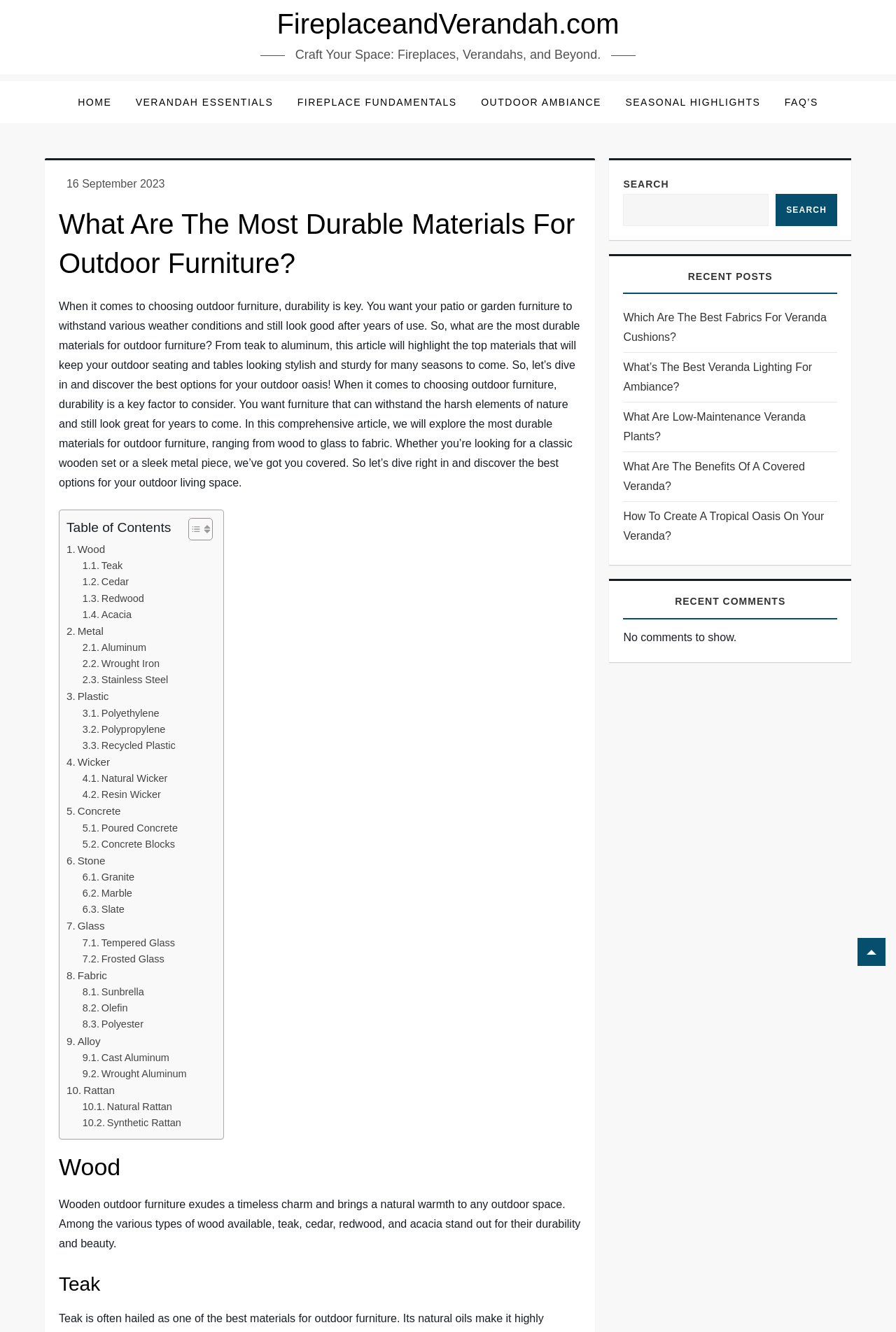How many recent posts are listed on the webpage?
Refer to the screenshot and answer in one word or phrase.

5